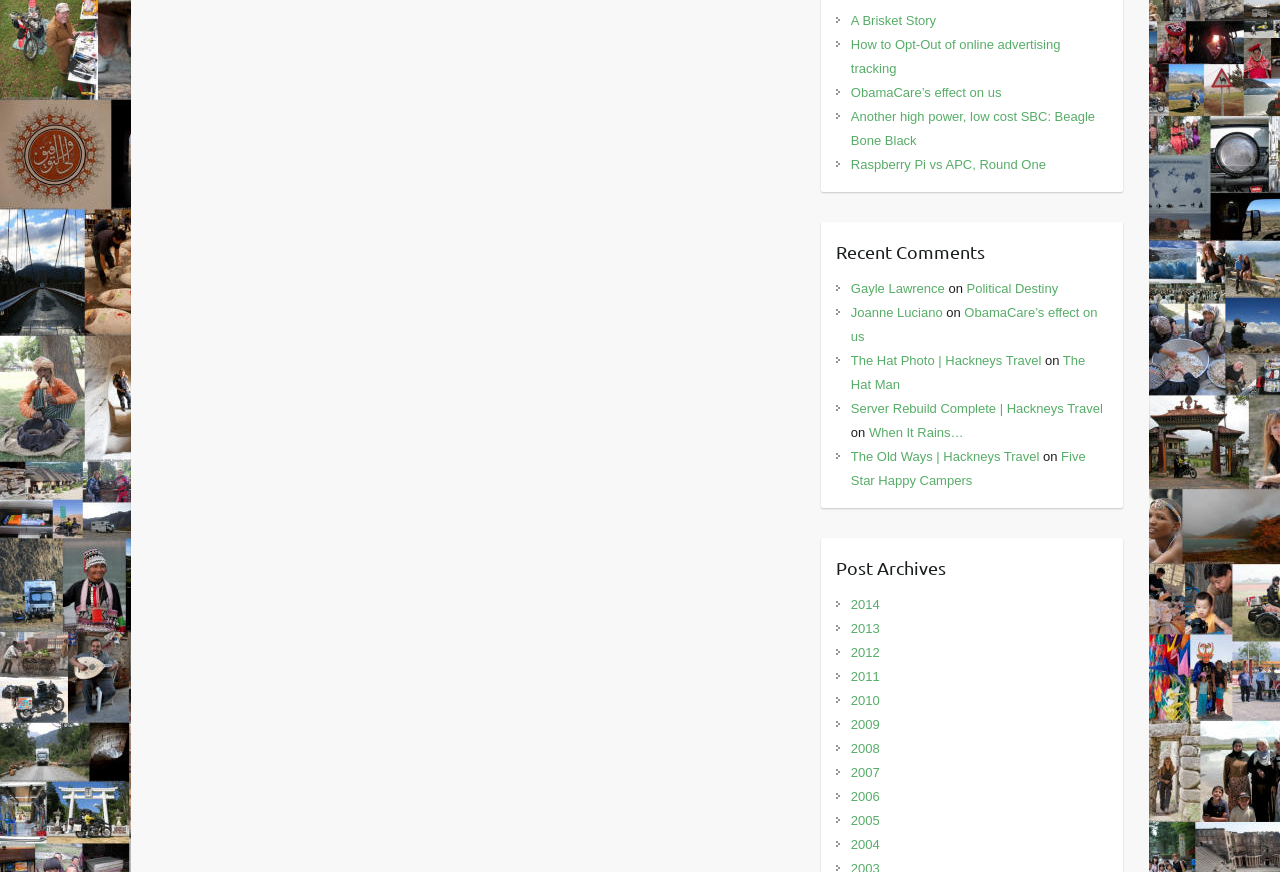Specify the bounding box coordinates of the element's area that should be clicked to execute the given instruction: "Read ObamaCare’s effect on us". The coordinates should be four float numbers between 0 and 1, i.e., [left, top, right, bottom].

[0.665, 0.097, 0.782, 0.115]